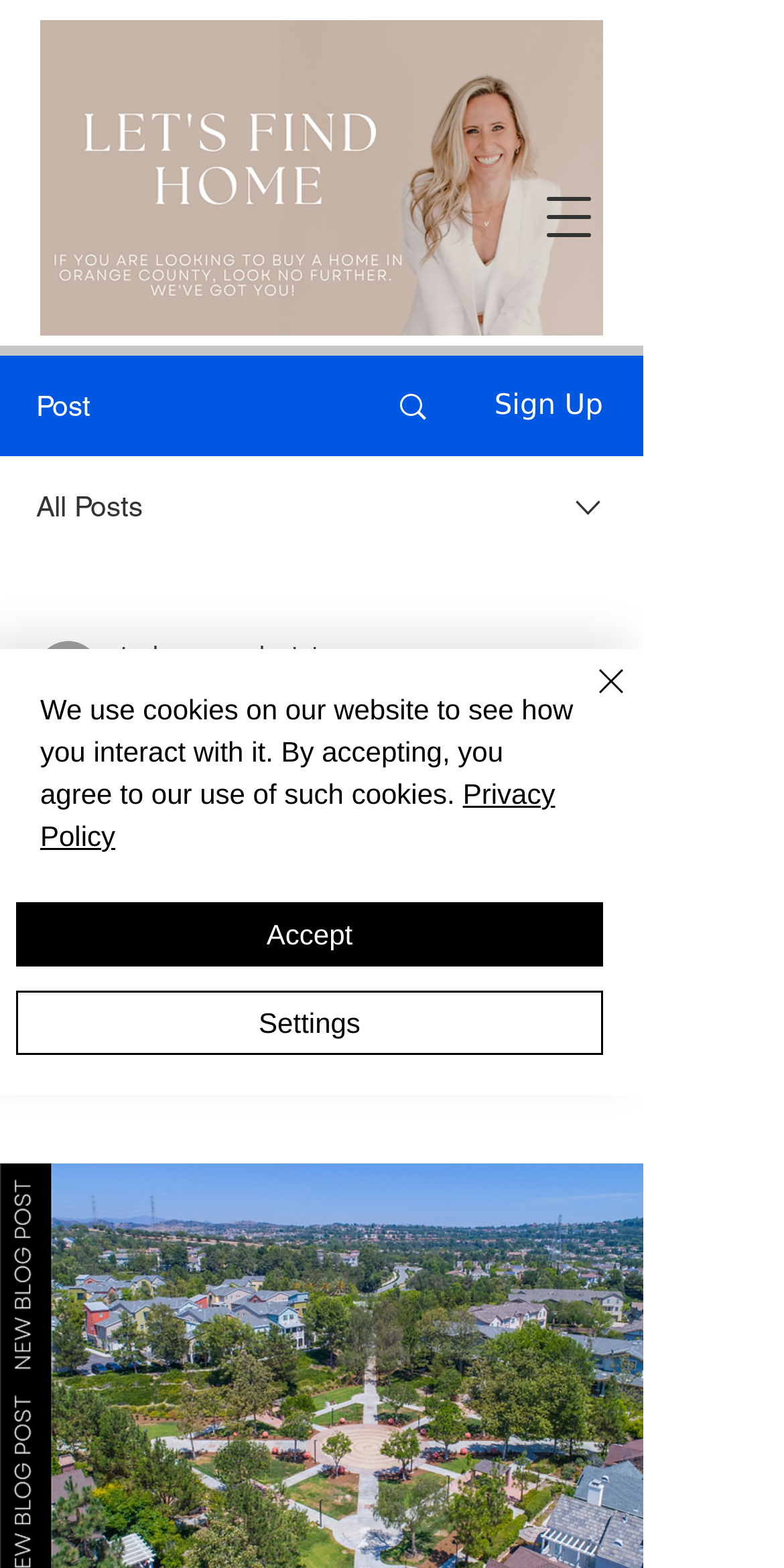Offer a meticulous description of the webpage's structure and content.

The webpage is about real estate investment in Orange County, California. At the top, there is a navigation menu button on the right side, and a banner image with the title "Happier Life Blog" on the left side. Below the banner, there are several elements, including a "Post" label, a link with an image, a "Sign Up" button, and an "All Posts" label.

On the left side, there is a combobox with a dropdown menu, which contains a writer's picture, their name "taylorannrealestat", their role "Admin", the date "Feb 7", and the time "3 min". Next to the combobox, there is a button with an image, labeled "More actions".

The main content of the webpage is a heading that reads "Discover the Enduring Appeal of Real Estate Investment in Orange County, CA", which takes up most of the width of the page.

At the bottom of the page, there is a cookie policy alert that spans the entire width of the page. The alert contains a message about the use of cookies, a link to the "Privacy Policy", and two buttons, "Accept" and "Settings", on the left side. On the right side of the alert, there is a "Close" button with an image.